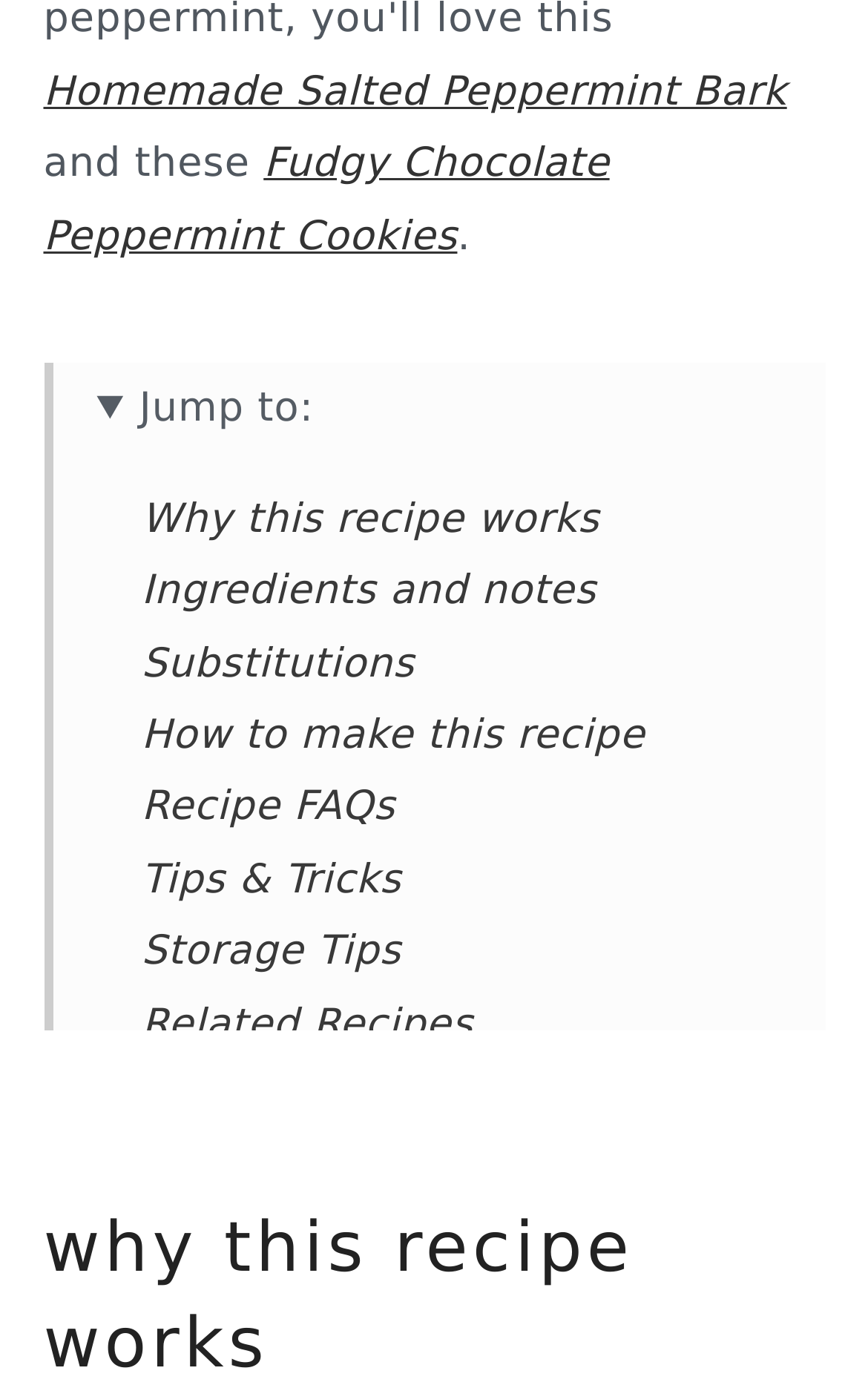Kindly provide the bounding box coordinates of the section you need to click on to fulfill the given instruction: "Click on Fudgy Chocolate Peppermint Cookies".

[0.05, 0.101, 0.702, 0.187]